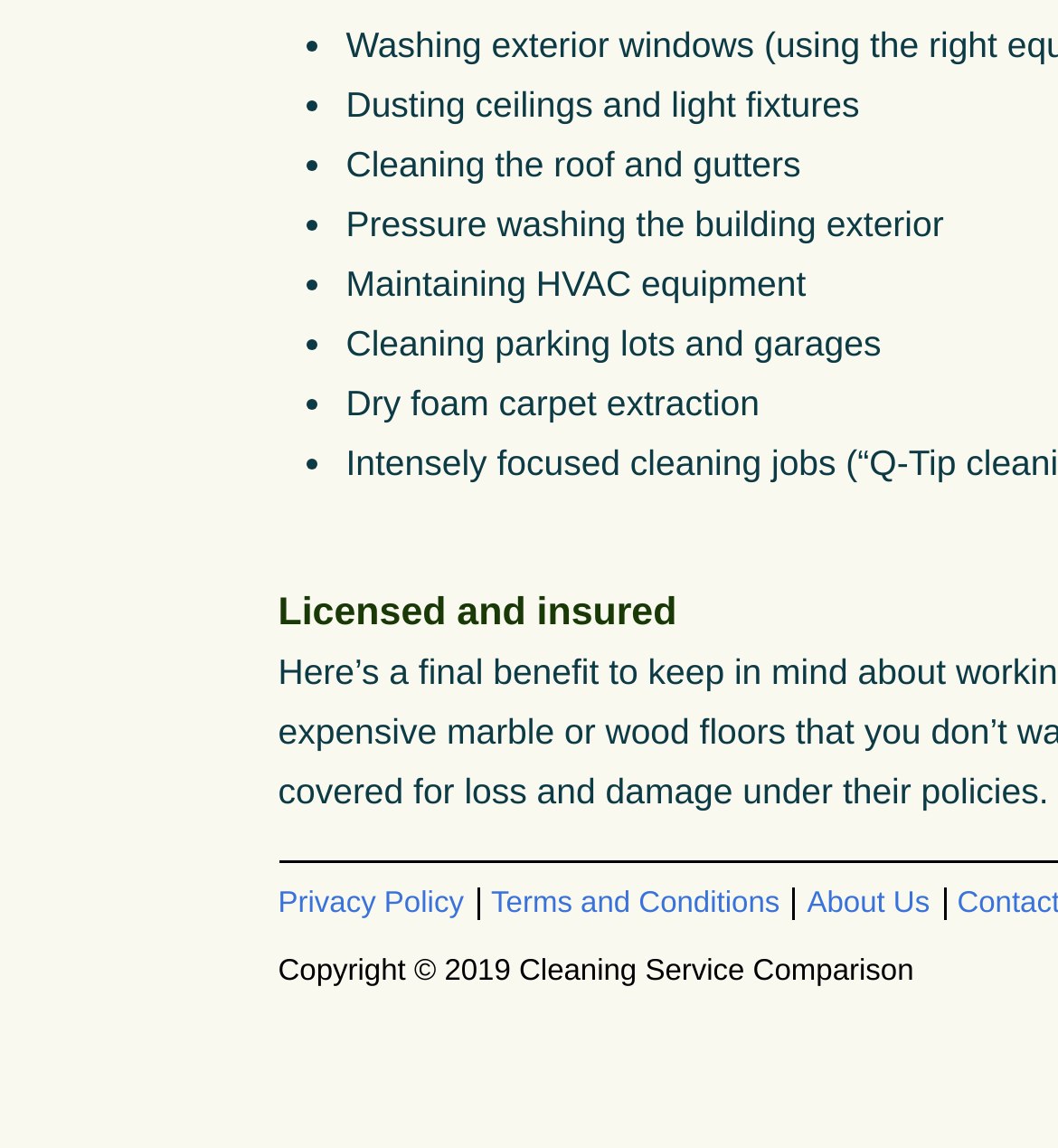What is the first cleaning task listed?
Please provide a single word or phrase as the answer based on the screenshot.

Dusting ceilings and light fixtures